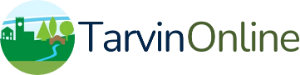What color is the font used for 'Tarvin' in the logo?
Give a detailed response to the question by analyzing the screenshot.

According to the caption, the name 'TarvinOnline' is displayed in two distinct fonts, with 'Tarvin' in a deep navy blue, which implies that the font color used for 'Tarvin' is deep navy blue.